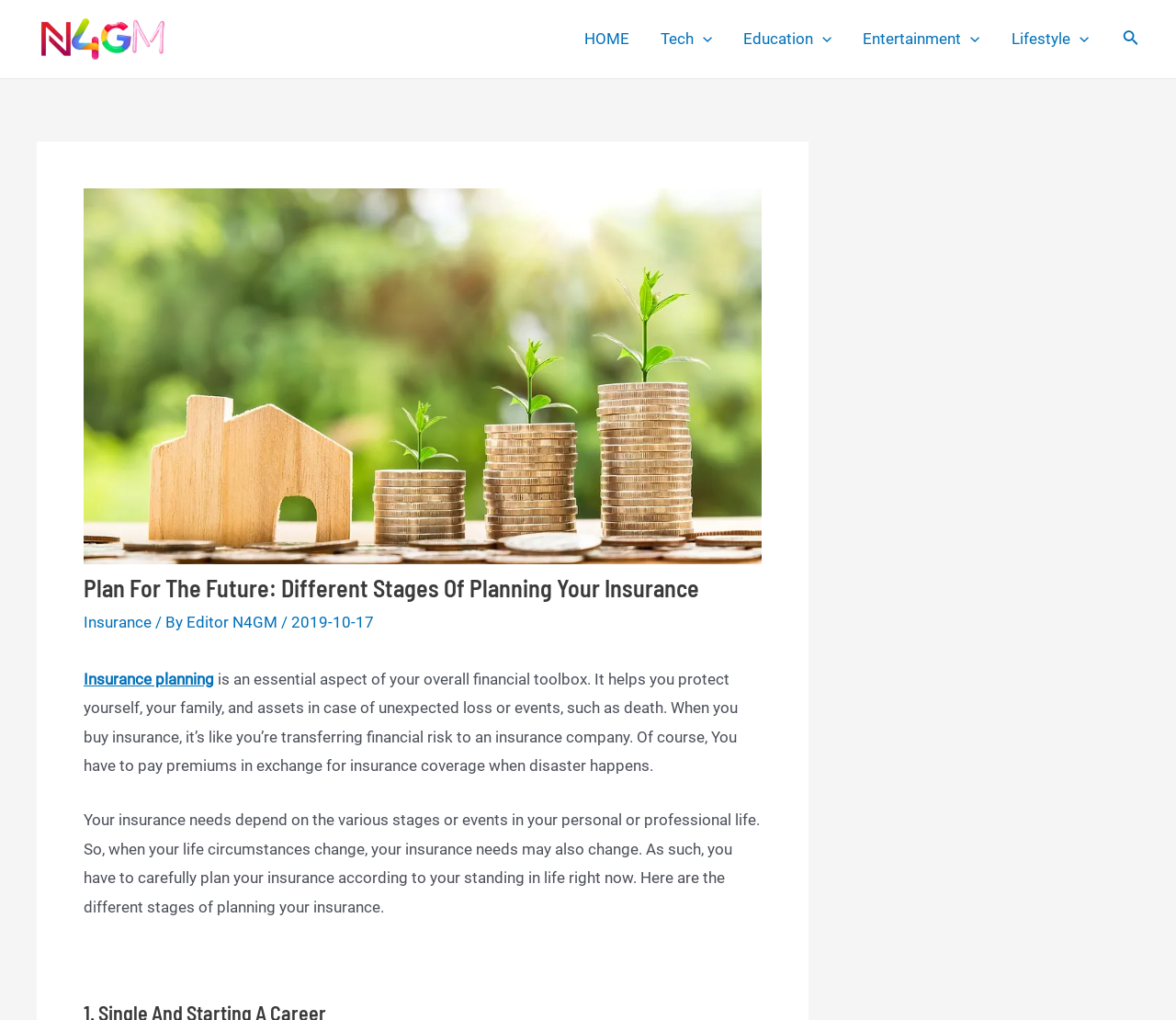What is the purpose of buying insurance?
Please look at the screenshot and answer using one word or phrase.

To protect oneself, family, and assets